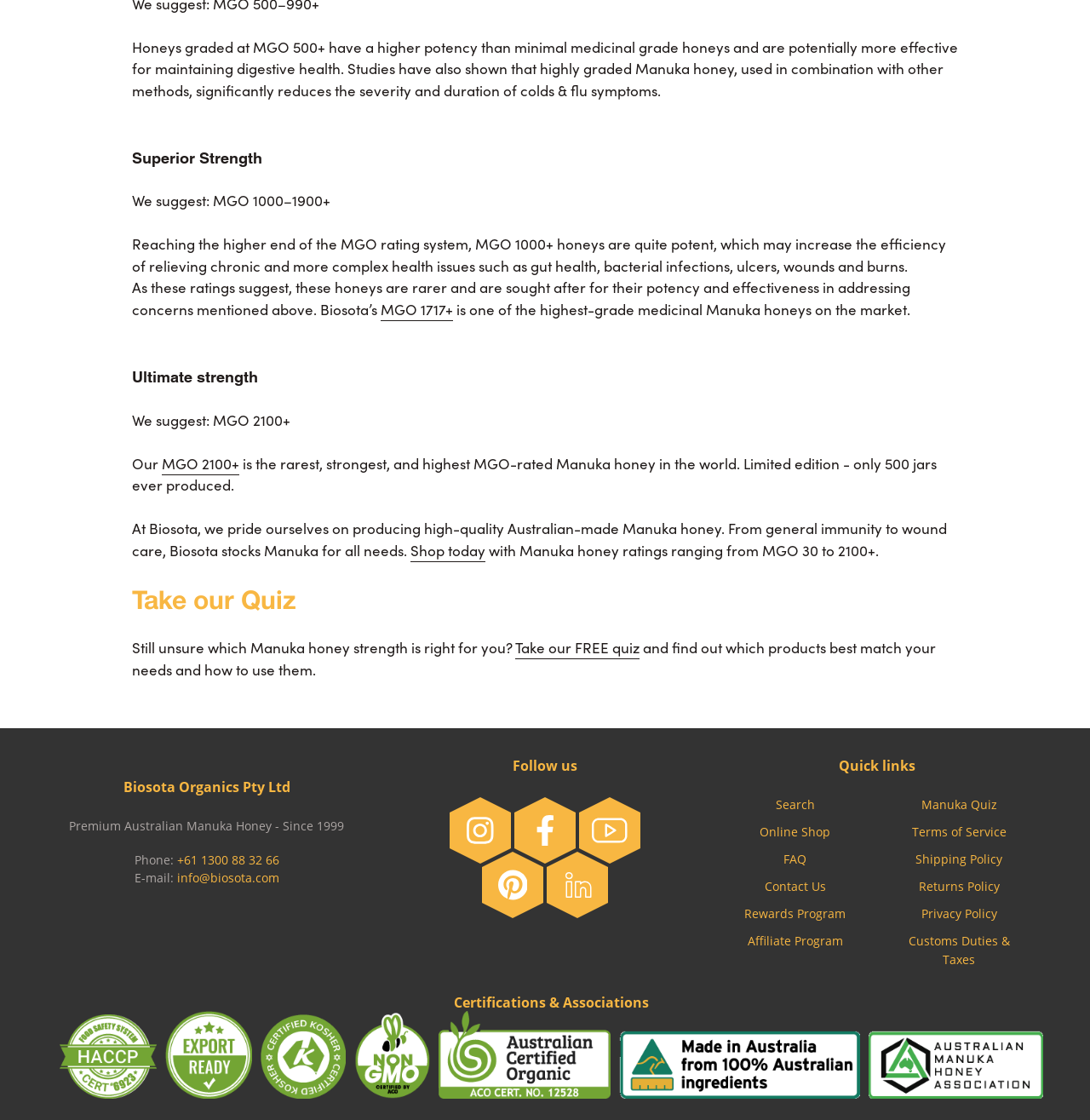Utilize the details in the image to thoroughly answer the following question: How many jars of MGO 2100+ Manuka honey were produced by Biosota?

According to the webpage, Biosota produced only 500 jars of MGO 2100+ Manuka honey, making it a limited edition product.